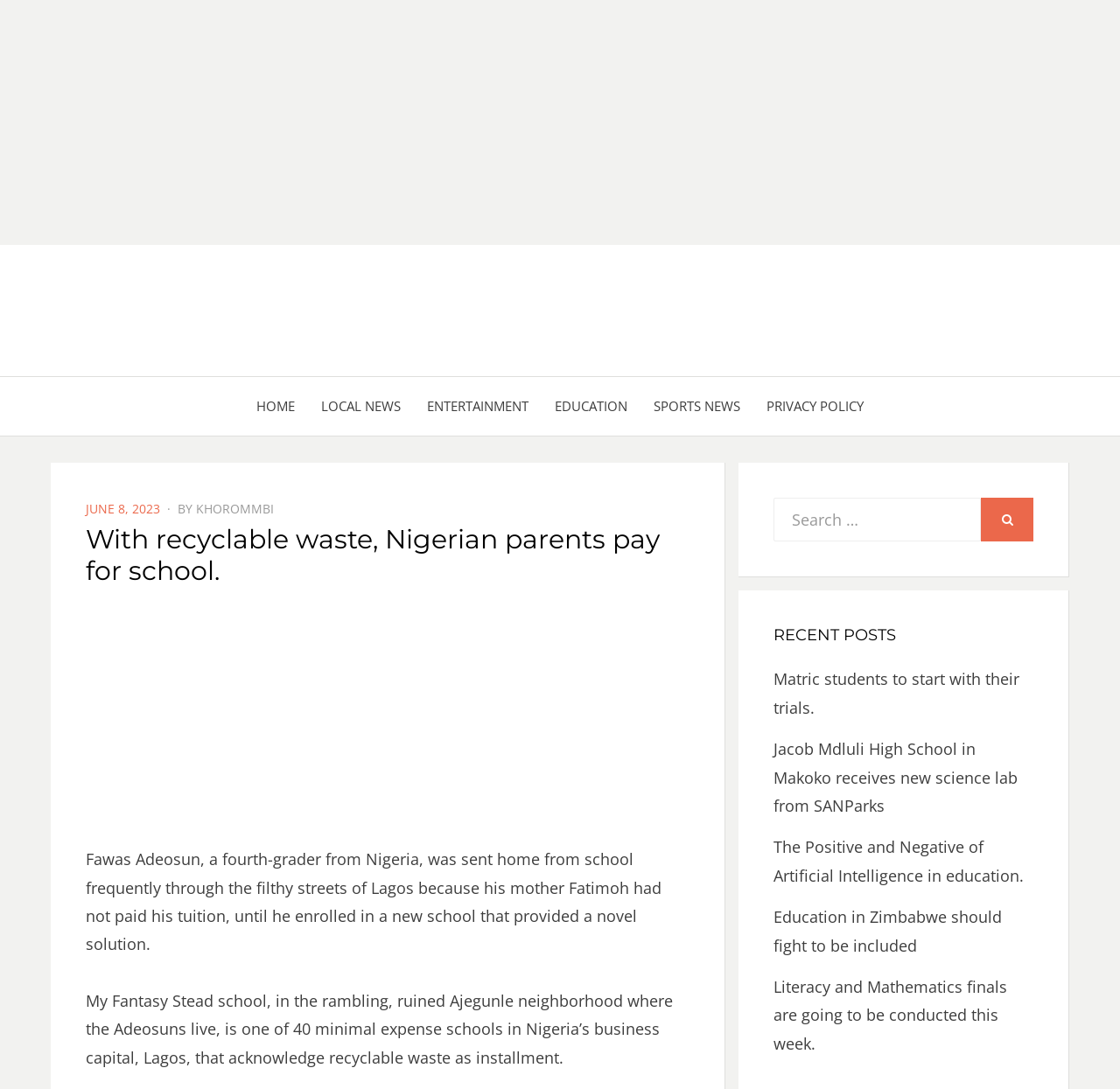Write an elaborate caption that captures the essence of the webpage.

This webpage appears to be a news article or blog post about education in Nigeria. At the top of the page, there is a horizontal navigation menu with links to different sections of the website, including "HOME", "LOCAL NEWS", "ENTERTAINMENT", "EDUCATION", "SPORTS NEWS", and "PRIVACY POLICY". 

Below the navigation menu, there is a section with the article's metadata, including the date "JUNE 8, 2023" and the author "KHOROMMBI". The article's title, "With recyclable waste, Nigerian parents pay for school.", is displayed prominently in a large font.

The article's content is divided into paragraphs, with the first paragraph describing a fourth-grader from Nigeria named Fawas Adeosun who was sent home from school due to unpaid tuition. The second paragraph explains that Fawas enrolled in a new school that accepts recyclable waste as payment.

On the right side of the page, there is a search bar with a search button and a heading "RECENT POSTS" above a list of links to other news articles. These articles have titles such as "Matric students to start with their trials", "Jacob Mdluli High School in Makoko receives new science lab from SANParks", and "The Positive and Negative of Artificial Intelligence in education".

There are two advertisements on the page, one at the top and one in the middle, both displayed in iframes.